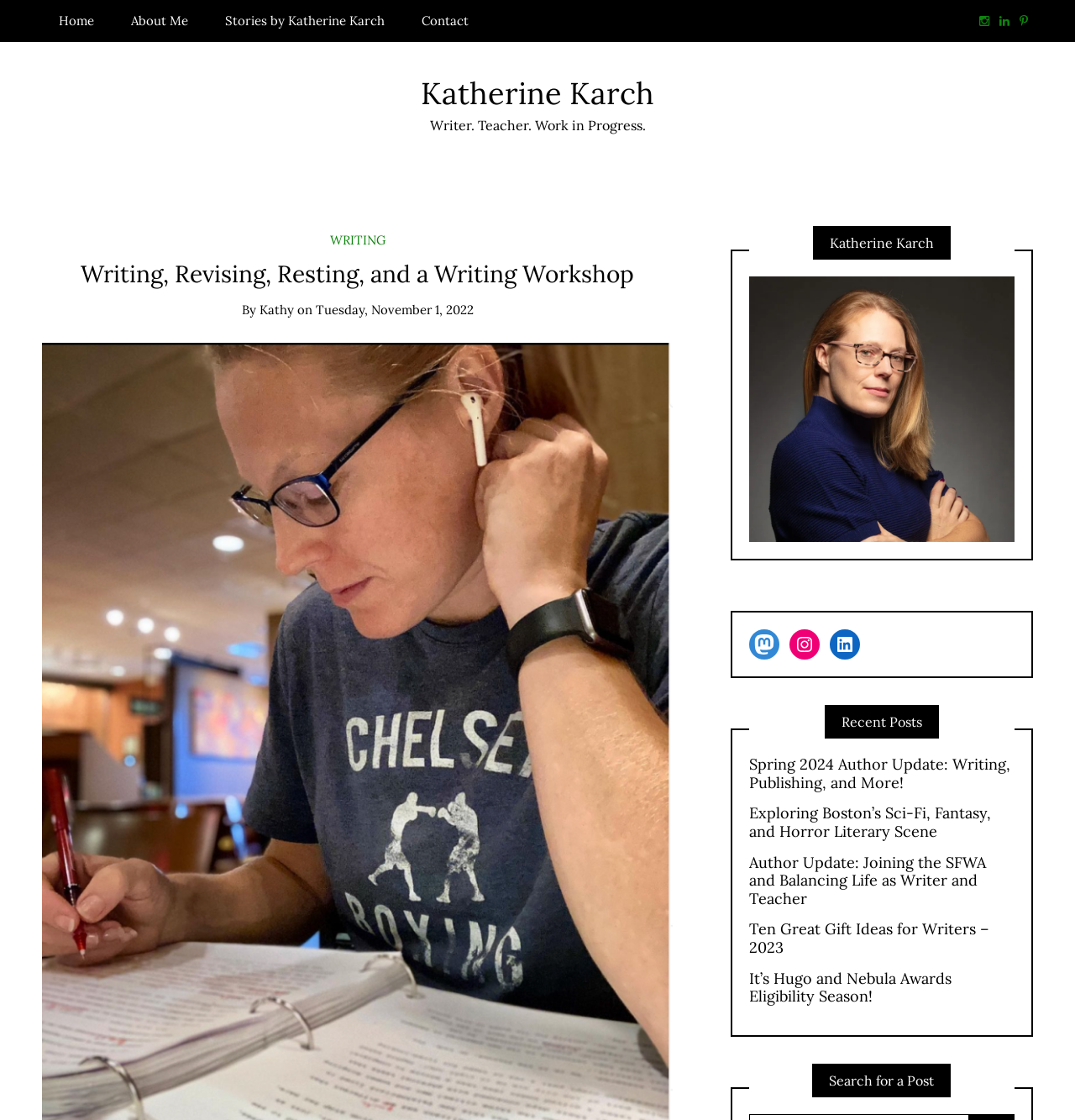Identify the bounding box coordinates of the clickable region necessary to fulfill the following instruction: "read recent post Spring 2024 Author Update". The bounding box coordinates should be four float numbers between 0 and 1, i.e., [left, top, right, bottom].

[0.697, 0.675, 0.944, 0.707]